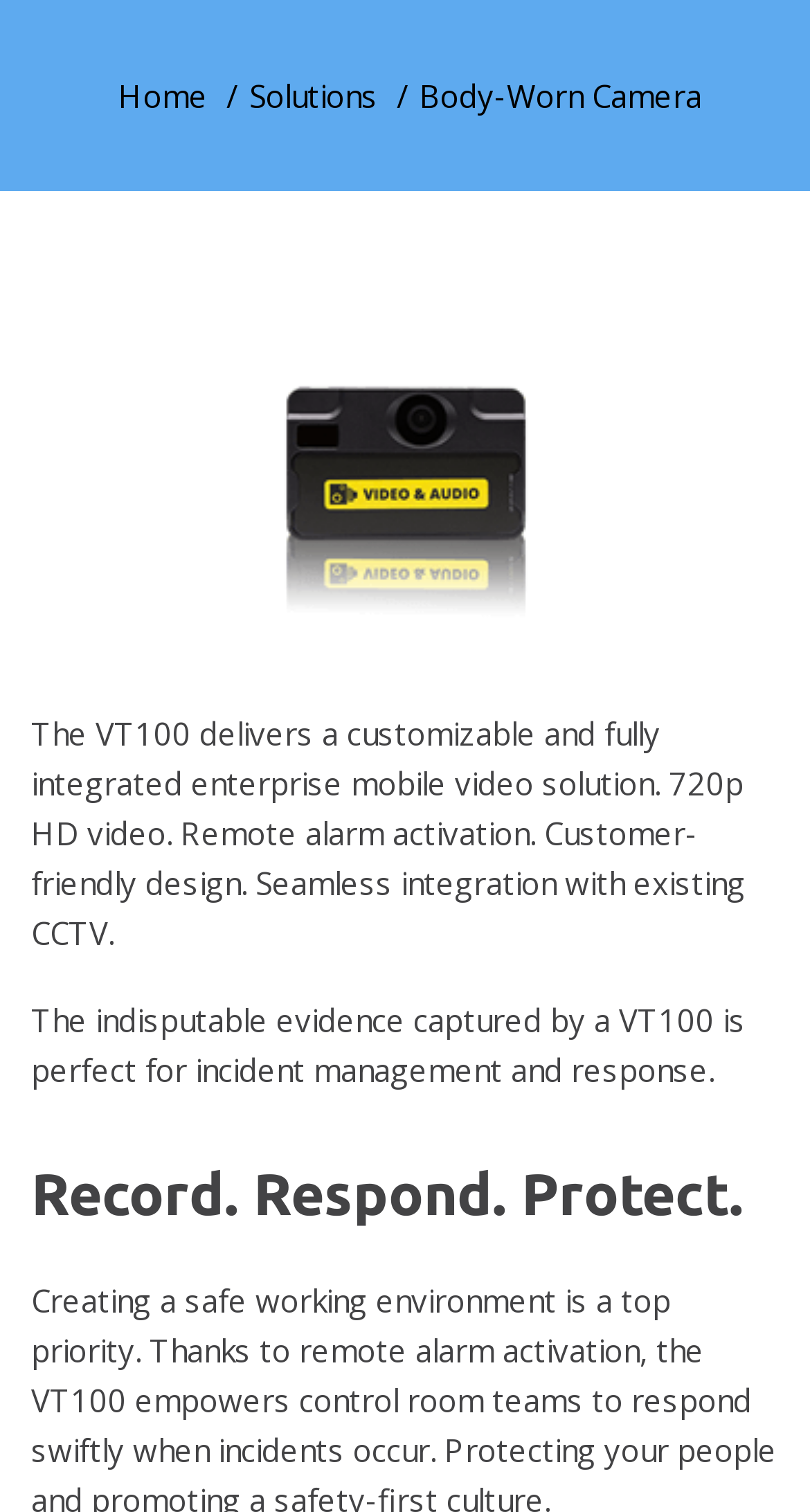Using the given description, provide the bounding box coordinates formatted as (top-left x, top-left y, bottom-right x, bottom-right y), with all values being floating point numbers between 0 and 1. Description: Home

[0.146, 0.049, 0.256, 0.077]